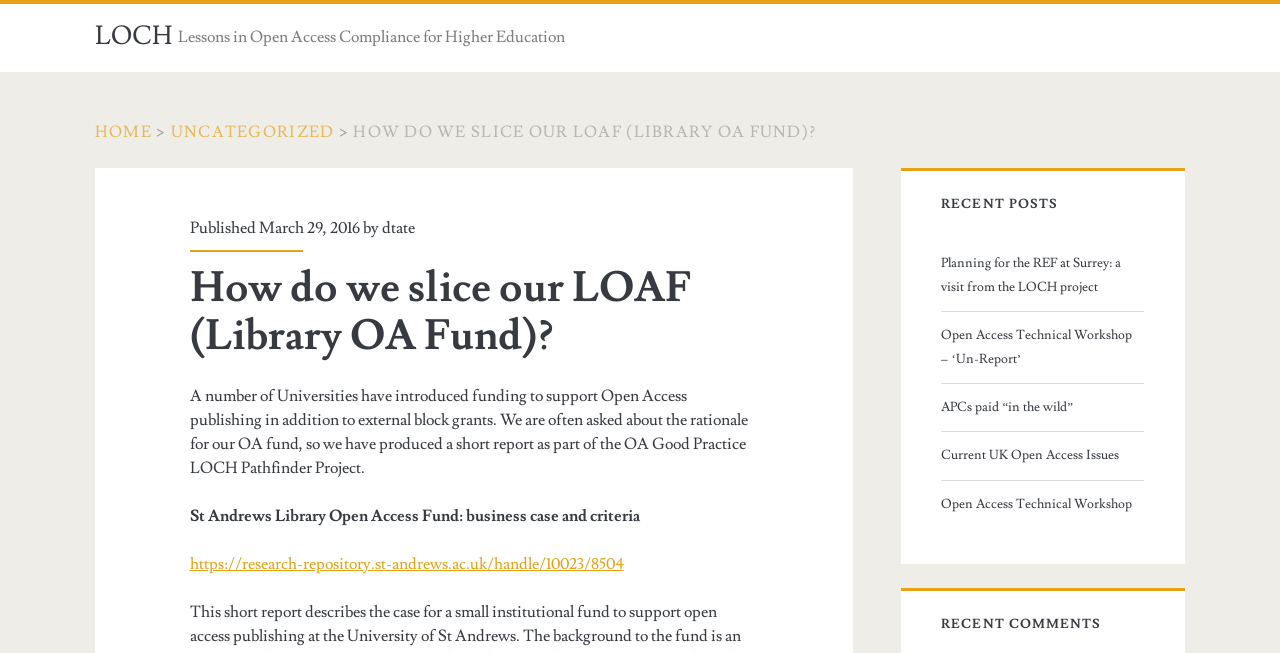Please determine the bounding box of the UI element that matches this description: Open Access Technical Workshop. The coordinates should be given as (top-left x, top-left y, bottom-right x, bottom-right y), with all values between 0 and 1.

[0.735, 0.753, 0.889, 0.79]